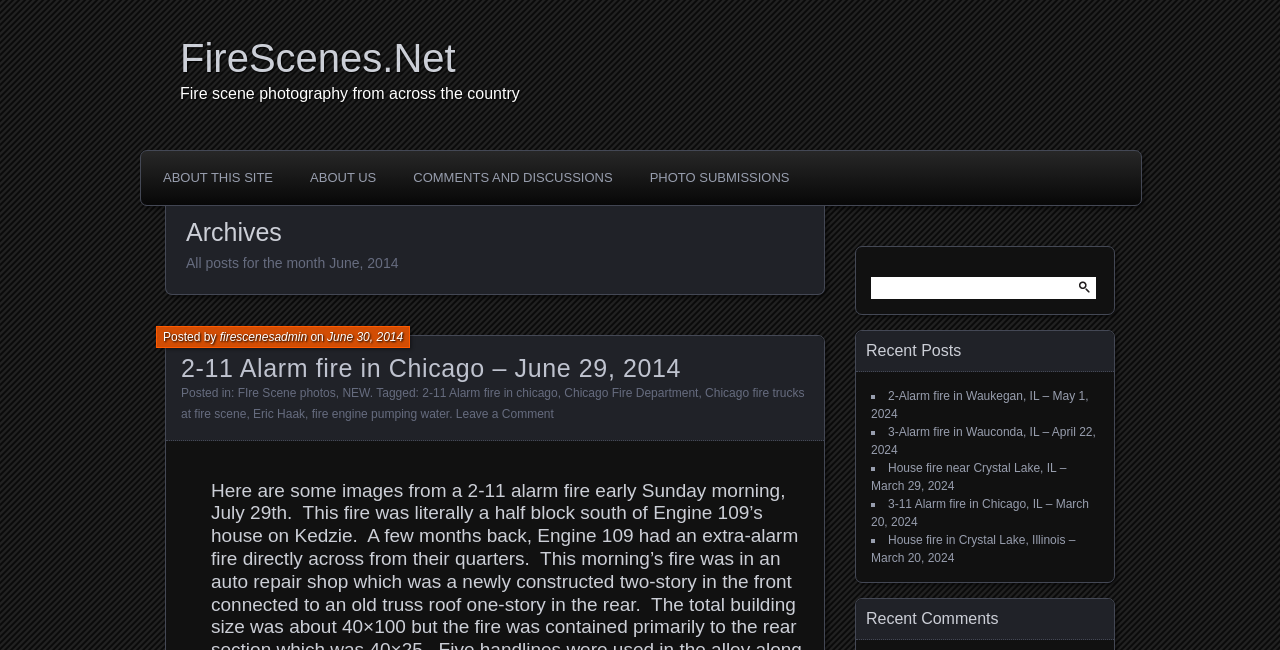Please determine the bounding box coordinates of the element to click on in order to accomplish the following task: "View 2-Alarm fire in Waukegan, IL – May 1, 2024". Ensure the coordinates are four float numbers ranging from 0 to 1, i.e., [left, top, right, bottom].

[0.68, 0.598, 0.85, 0.648]